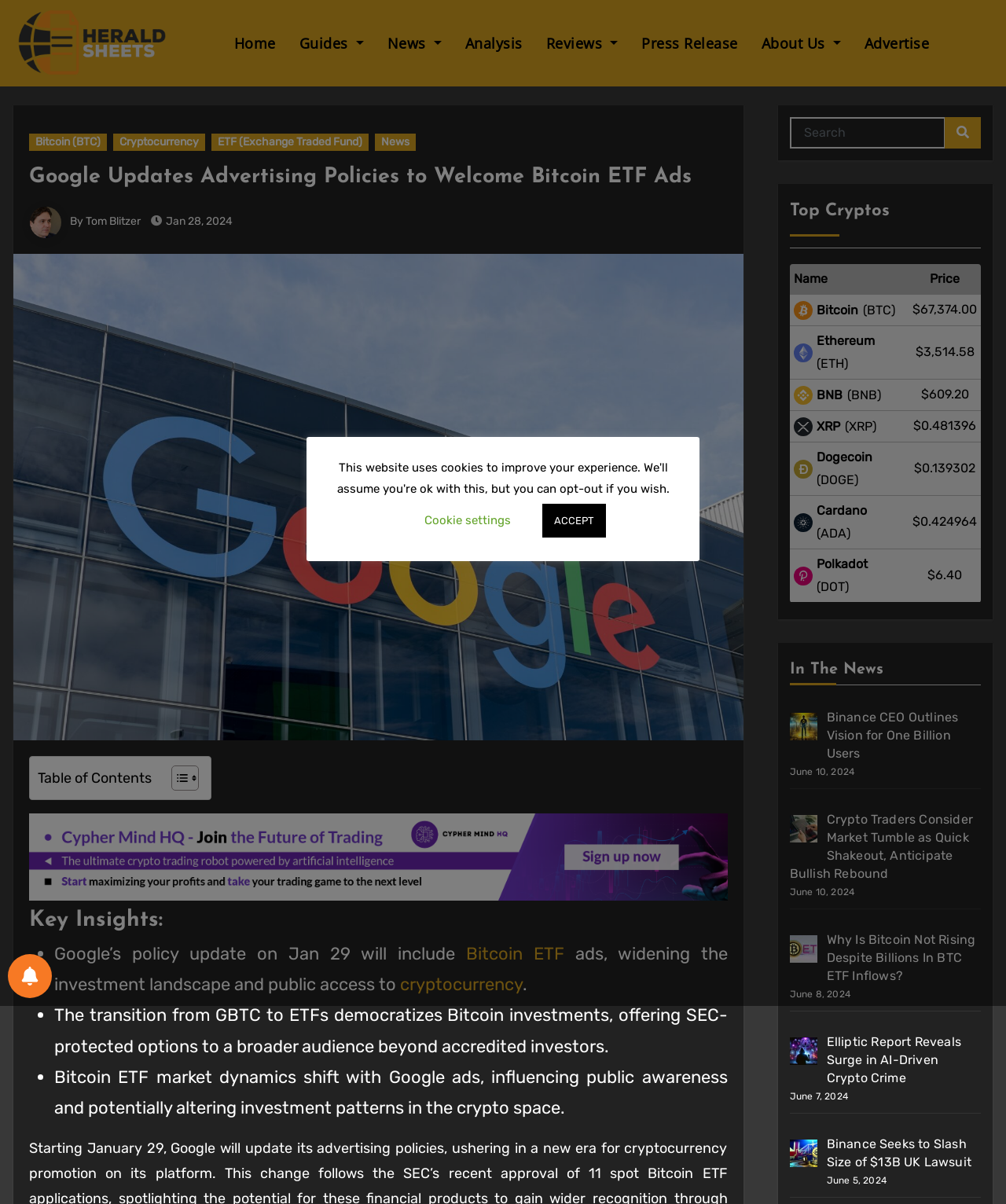Give a one-word or phrase response to the following question: What is the purpose of the table of contents?

To navigate the article